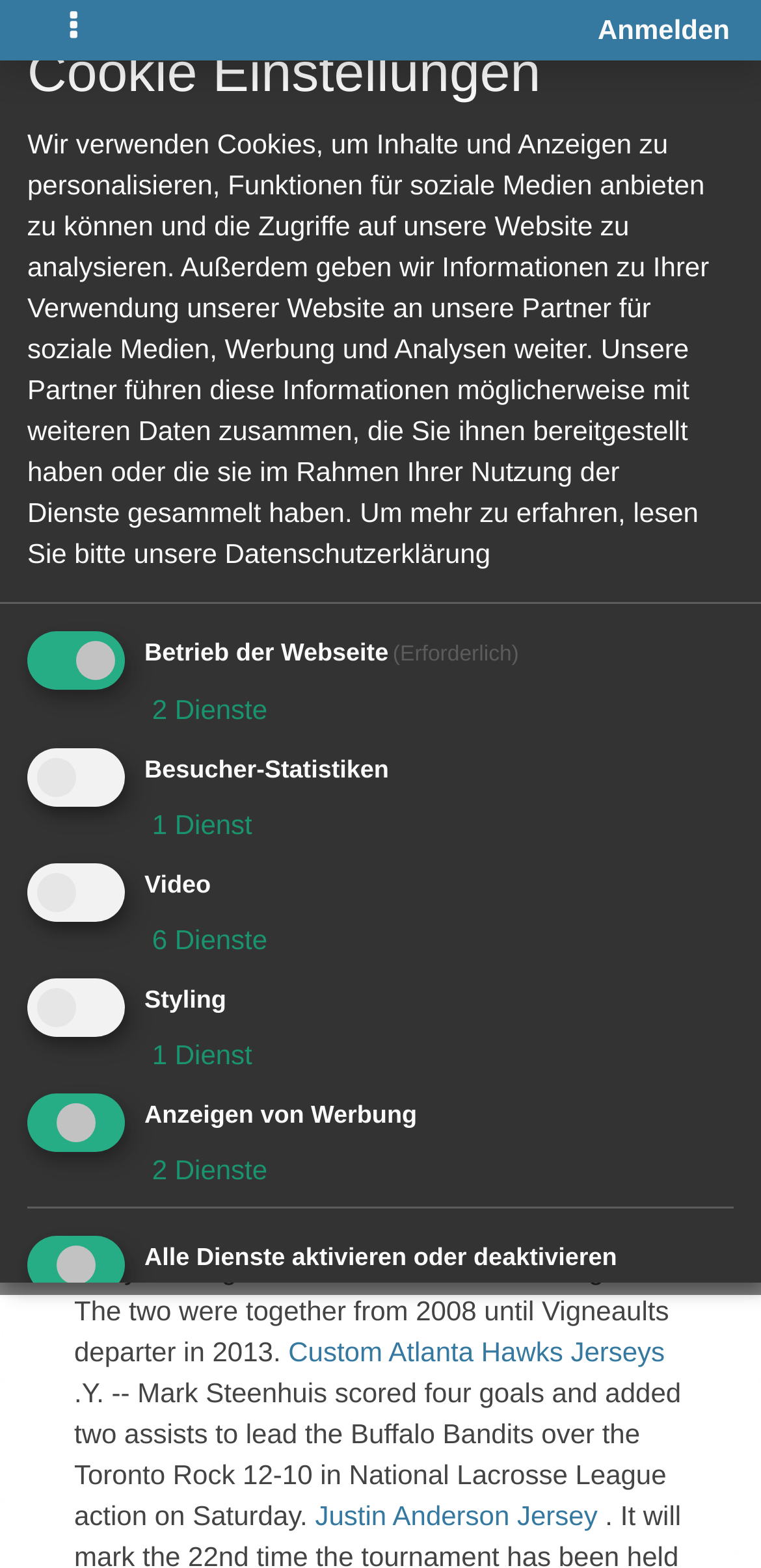Show the bounding box coordinates of the element that should be clicked to complete the task: "Click on 'Kent Bazemore Jersey'".

[0.365, 0.643, 0.728, 0.663]